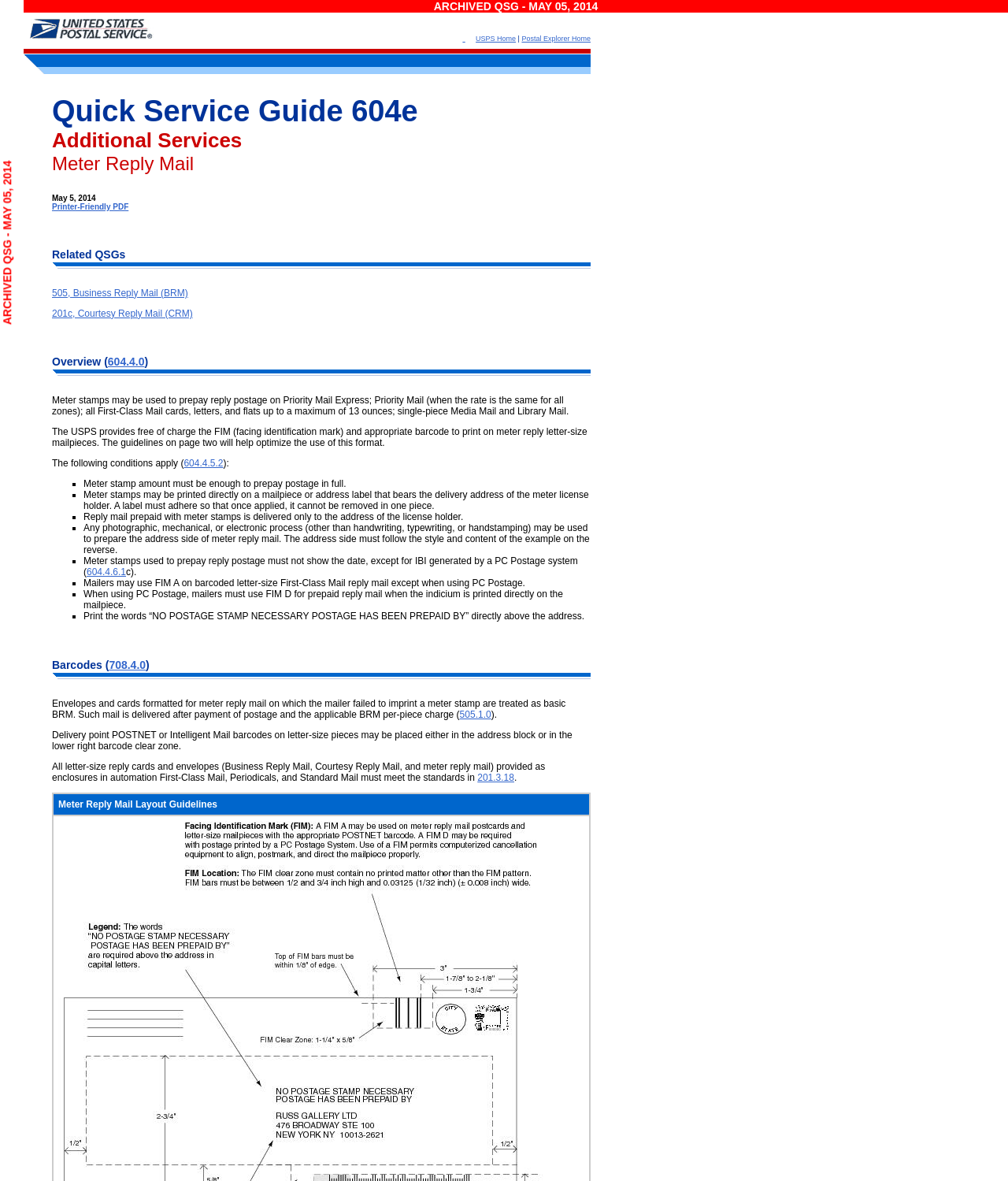What is the maximum weight for First-Class Mail cards, letters, and flats that can be prepaid with meter stamps?
Could you answer the question with a detailed and thorough explanation?

The webpage states that meter stamps can be used to prepay reply postage on First-Class Mail cards, letters, and flats up to a maximum of 13 ounces. This information is provided in the section 'Overview (604.4.0)'.